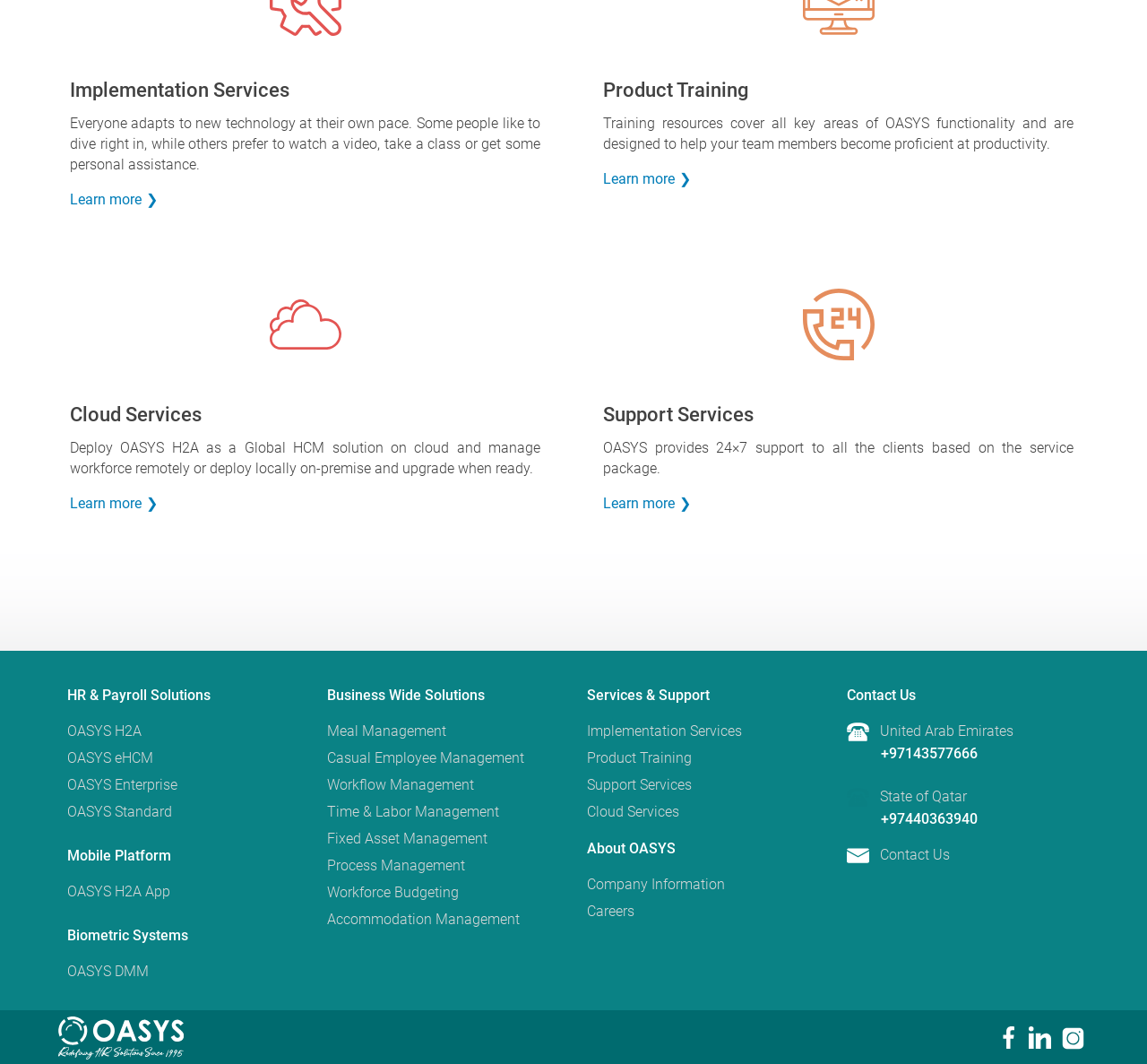Please analyze the image and provide a thorough answer to the question:
What is the contact number for OASYS in the United Arab Emirates?

The webpage lists the contact information for OASYS in the United Arab Emirates, including the phone number +97143577666. This number can be used to reach out to OASYS for inquiries or support in the UAE.